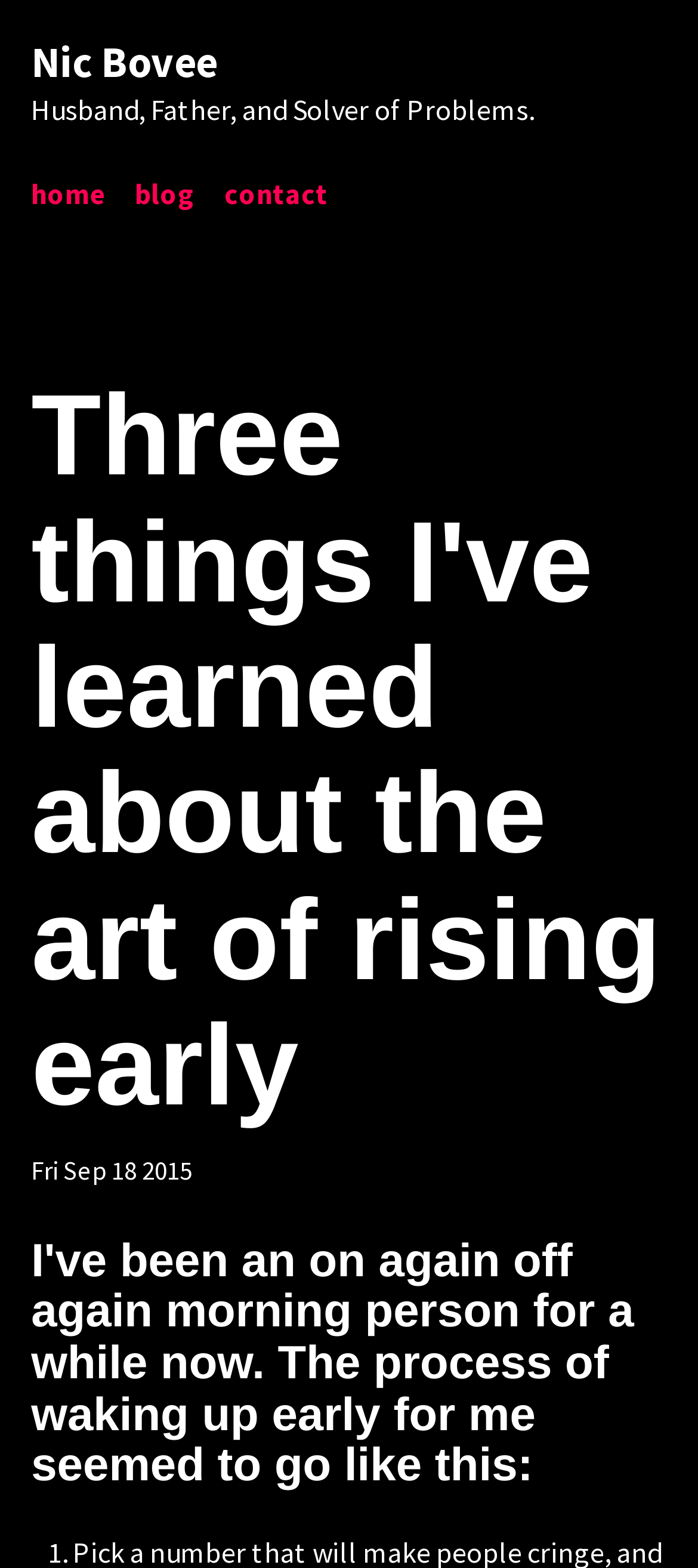Answer the question briefly using a single word or phrase: 
Who is the author of the blog?

Nic Bovee